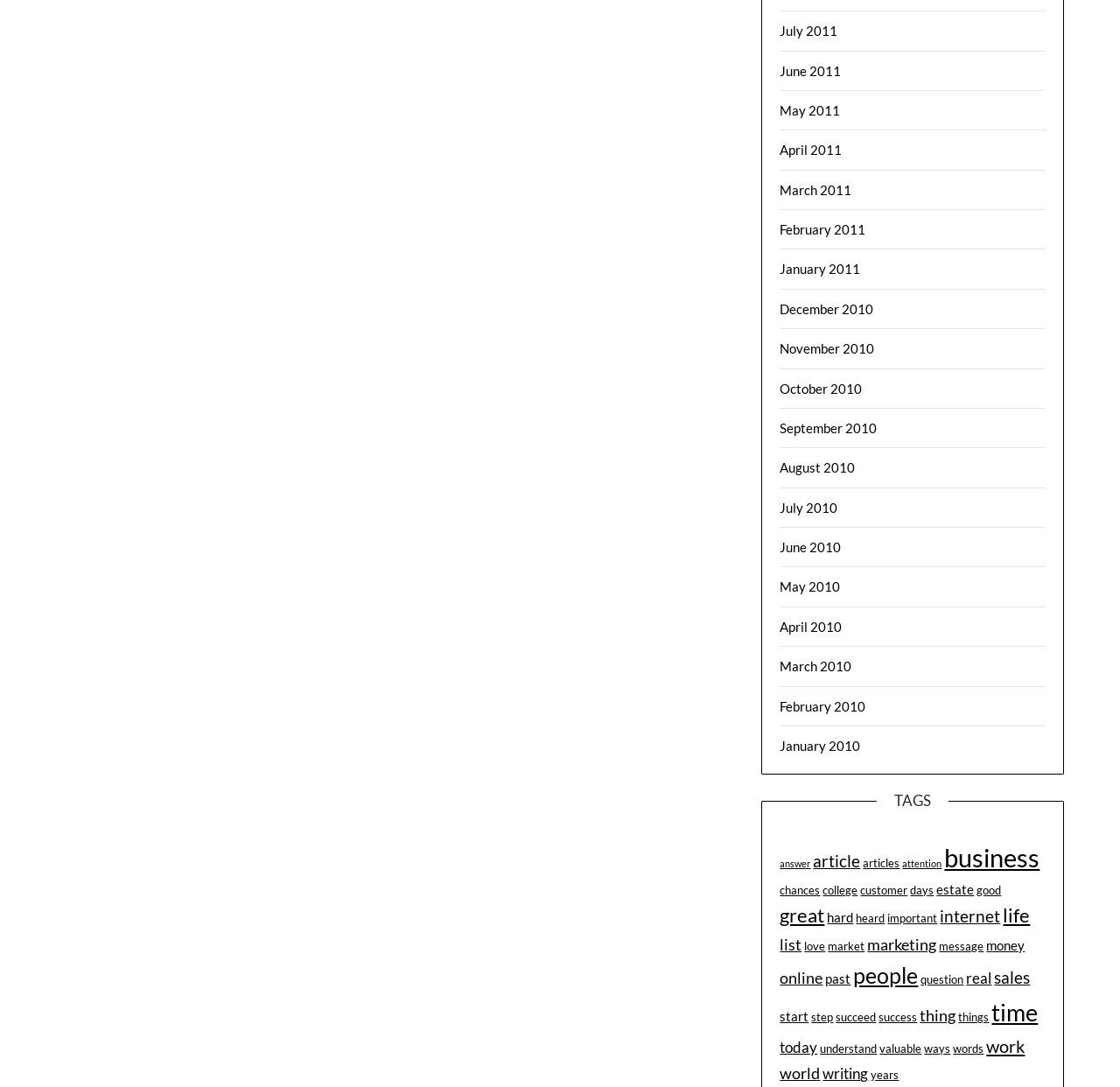Find the bounding box coordinates corresponding to the UI element with the description: "Next Post". The coordinates should be formatted as [left, top, right, bottom], with values as floats between 0 and 1.

None